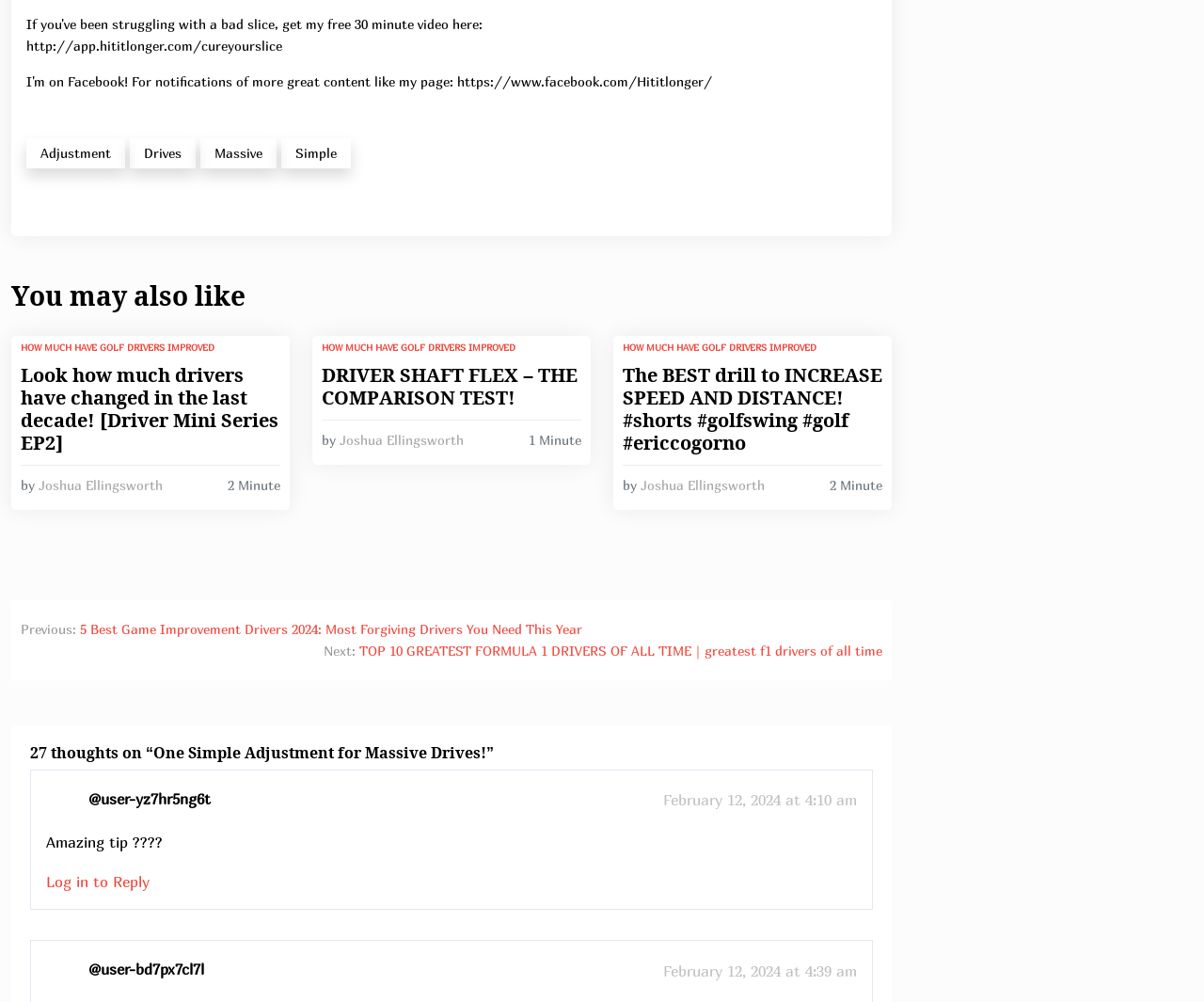What is the duration of the third video?
Please use the image to provide a one-word or short phrase answer.

2 Minute